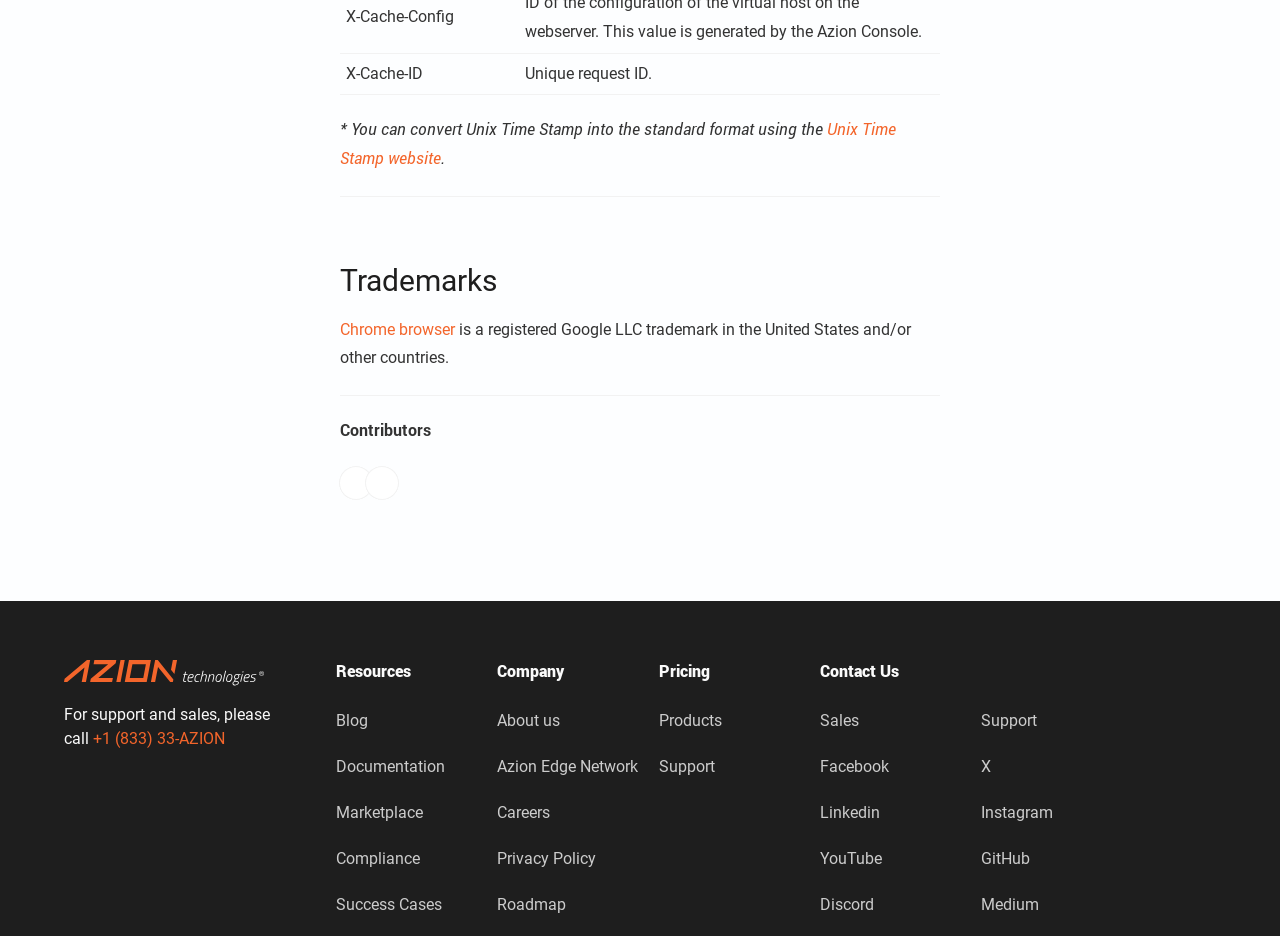Determine the bounding box coordinates of the UI element that matches the following description: "Azion Network Program". The coordinates should be four float numbers between 0 and 1 in the format [left, top, right, bottom].

[0.011, 0.513, 0.21, 0.555]